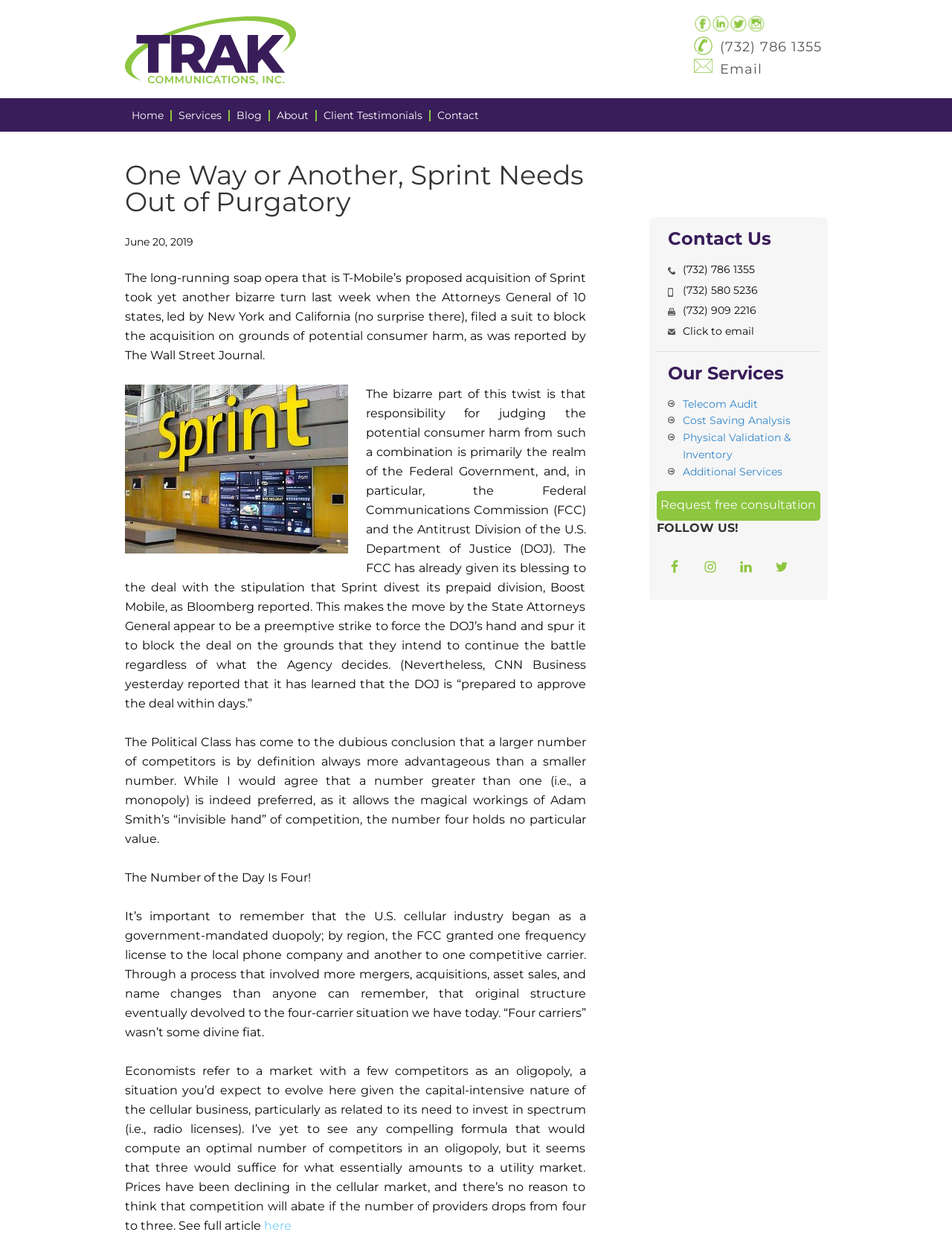Could you highlight the region that needs to be clicked to execute the instruction: "Read the article 'One Way or Another, Sprint Needs Out of Purgatory'"?

[0.131, 0.129, 0.615, 0.171]